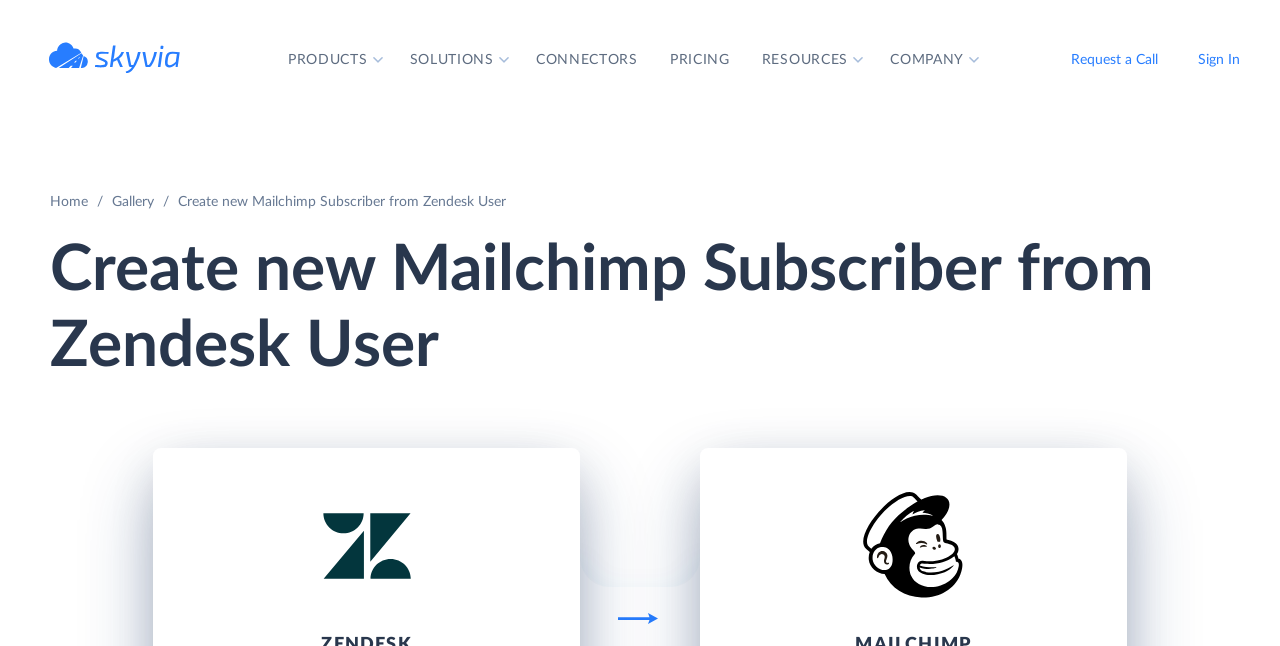Offer a detailed account of what is visible on the webpage.

The webpage is about Skyvia, a cloud service for integrating and backing up data between Mailchimp and Zendesk. At the top left, there is a link and an image, likely a logo. Below this, there are five main navigation links: "PRODUCTS", "SOLUTIONS", "CONNECTORS", "PRICING", and "RESOURCES", each accompanied by an image. These links are positioned horizontally across the top of the page.

To the right of these links, there are two more links: "Request a Call" and "Sign In". Below these, there are two more links: "Home" and "Gallery", positioned side by side. 

The main content of the page is a section with a heading that reads "Create new Mailchimp Subscriber from Zendesk User". This section takes up most of the page and contains three images, one on the left, one in the middle, and one on the right. The images are positioned vertically, with the middle one being slightly larger than the others.

There are no visible paragraphs of text on the page, but the heading and navigation links provide a clear structure and organization to the content. Overall, the page appears to be a landing page or a product description page for Skyvia's integration service.